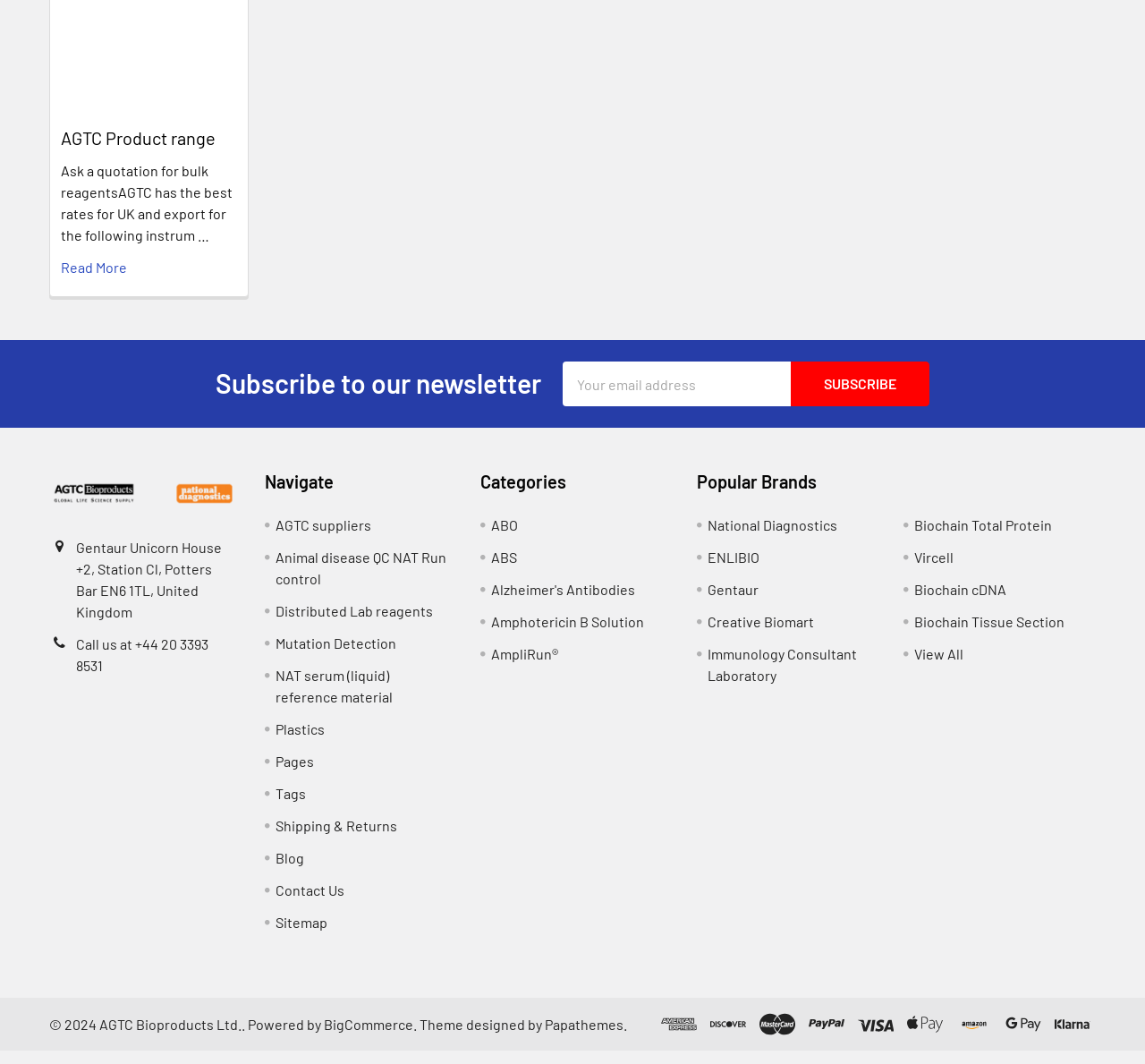Indicate the bounding box coordinates of the clickable region to achieve the following instruction: "Read More."

[0.053, 0.256, 0.111, 0.272]